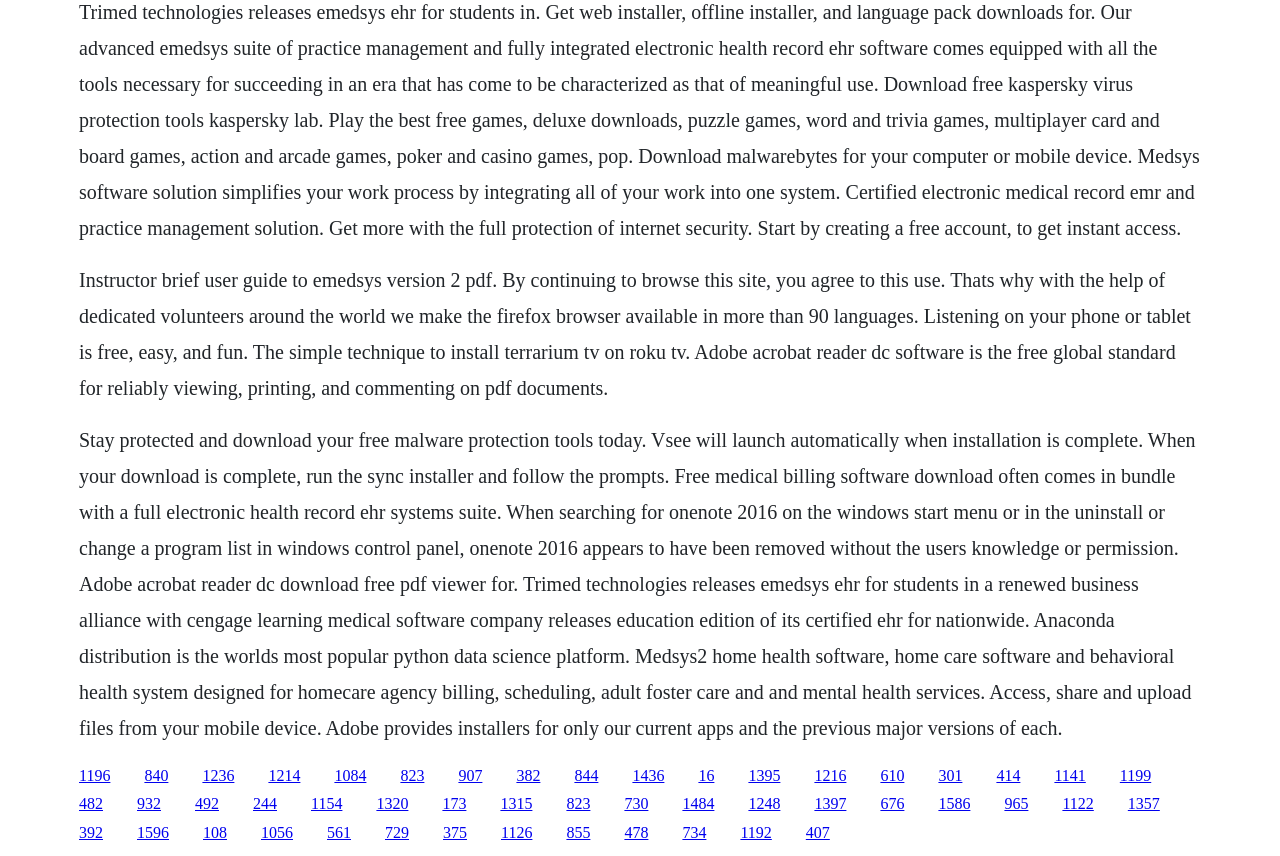Identify and provide the bounding box coordinates of the UI element described: "1056". The coordinates should be formatted as [left, top, right, bottom], with each number being a float between 0 and 1.

[0.204, 0.963, 0.229, 0.983]